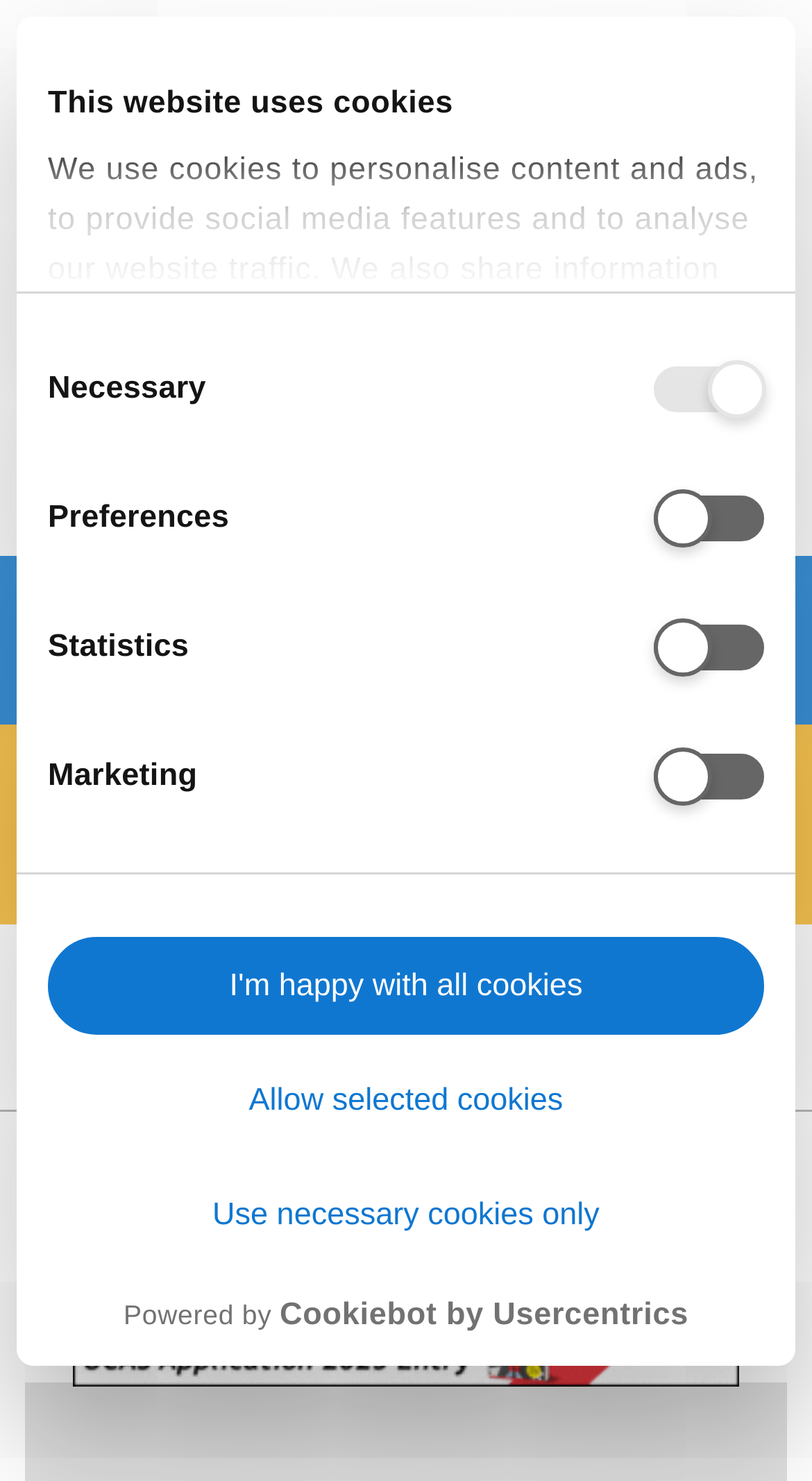Can you specify the bounding box coordinates of the area that needs to be clicked to fulfill the following instruction: "View UCAS home page"?

[0.374, 0.02, 0.626, 0.062]